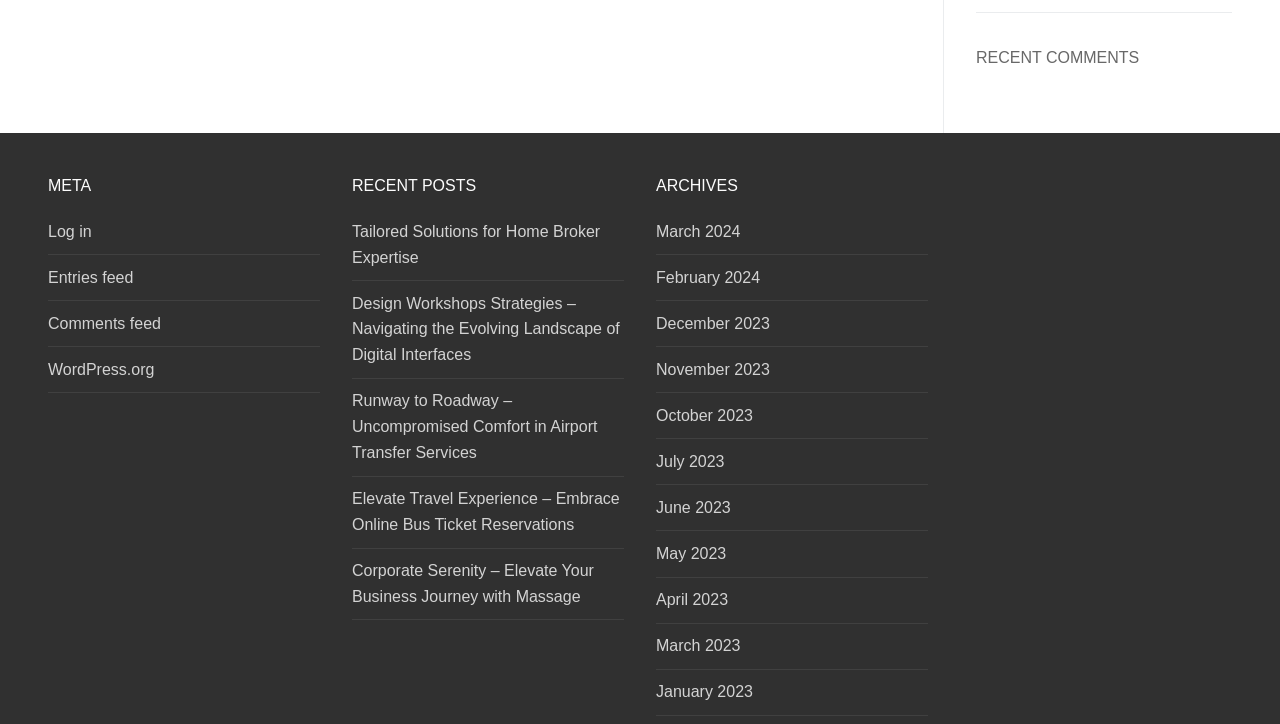Refer to the image and provide a thorough answer to this question:
What is the earliest month listed in the third widget?

The third widget has a list of links with different month names and years, and the earliest month listed is 'January 2023'.